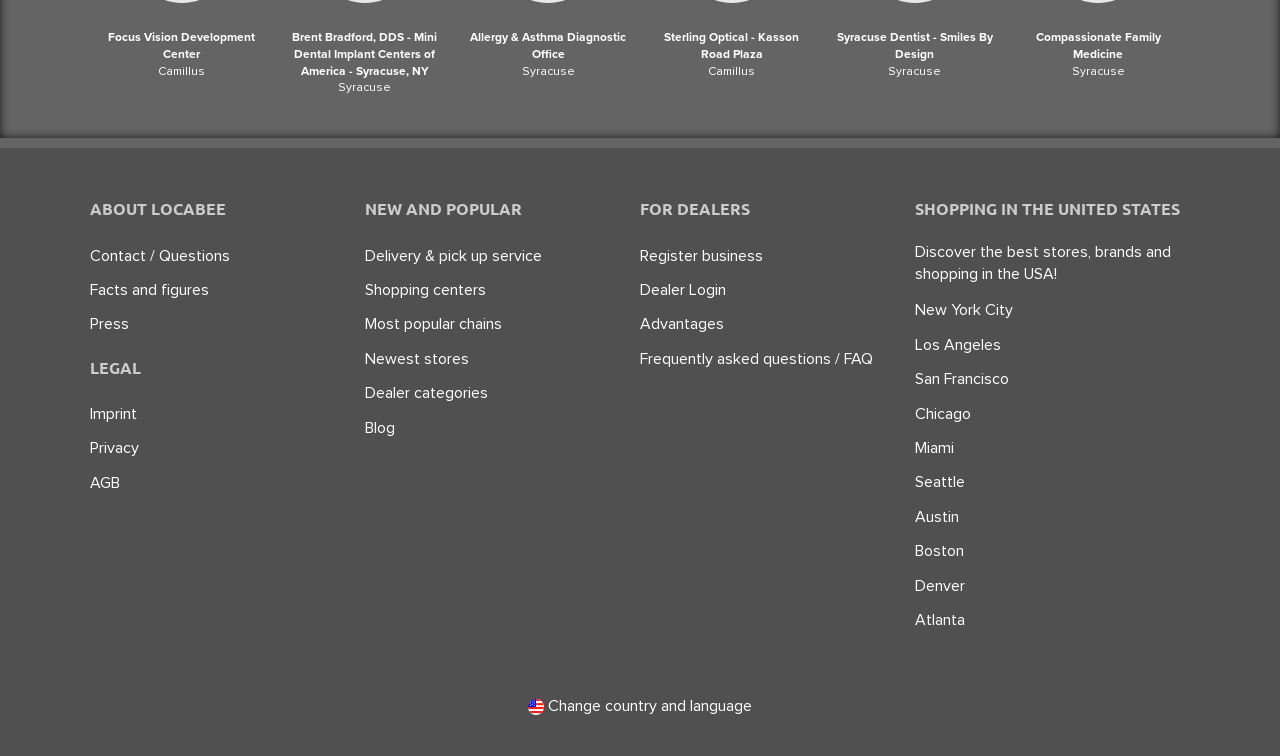Please answer the following query using a single word or phrase: 
How many headings are there on the webpage?

5